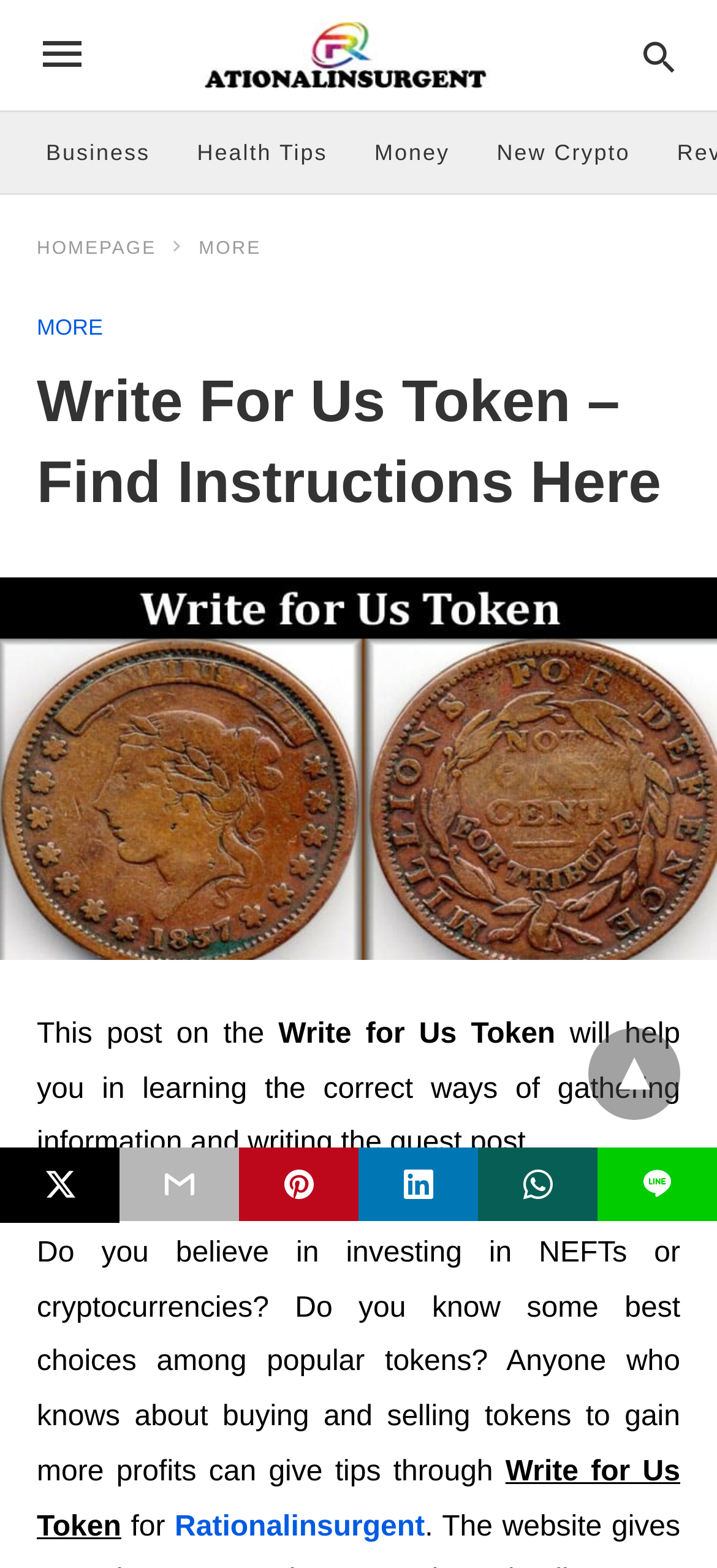What is the logo of the website?
Please interpret the details in the image and answer the question thoroughly.

The logo of the website is located at the top left corner of the webpage, and it is an image with the text 'RATIONALINSURGENT LOGO'.